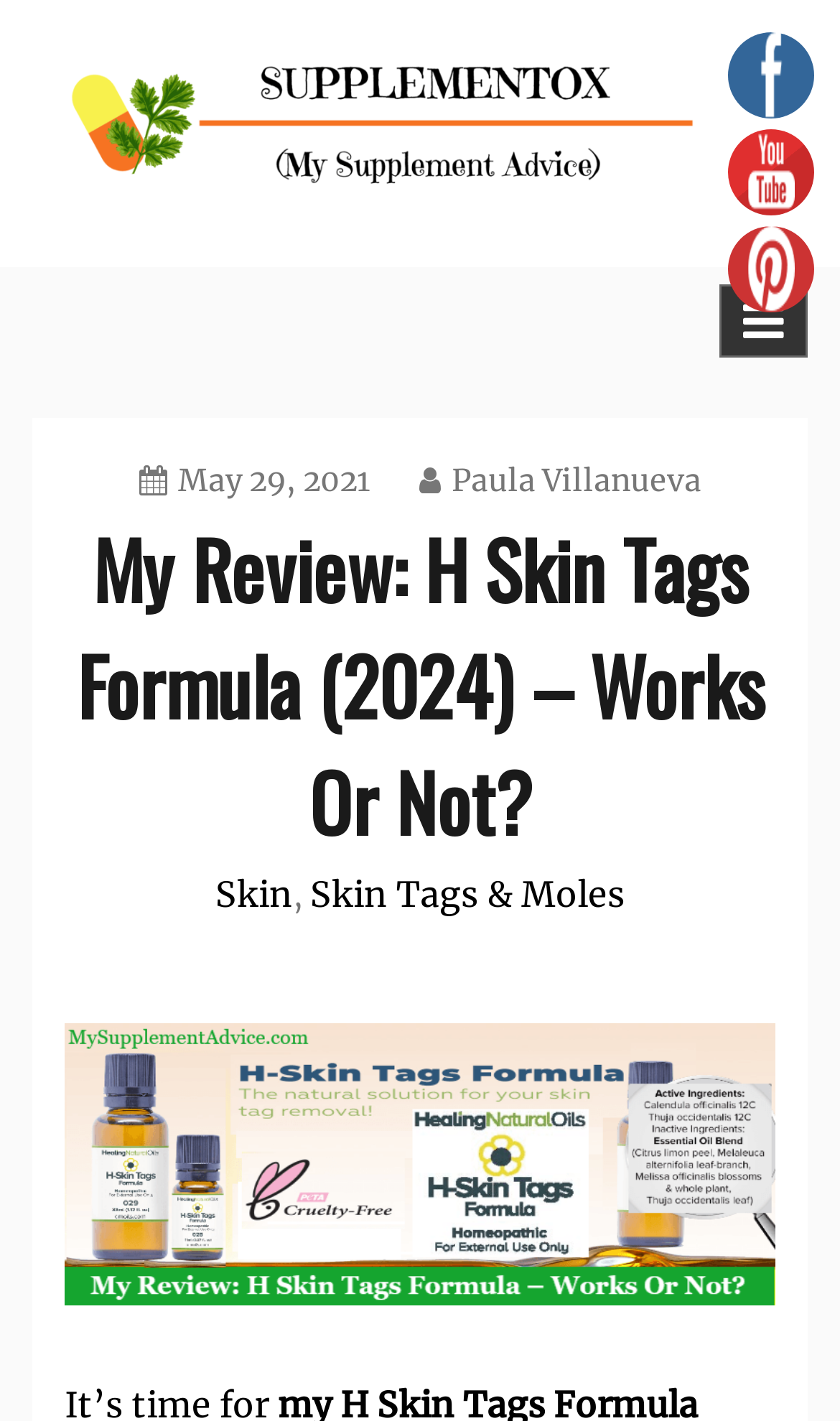Identify the bounding box coordinates of the specific part of the webpage to click to complete this instruction: "Read the review of H Skin Tags Formula".

[0.077, 0.359, 0.923, 0.604]